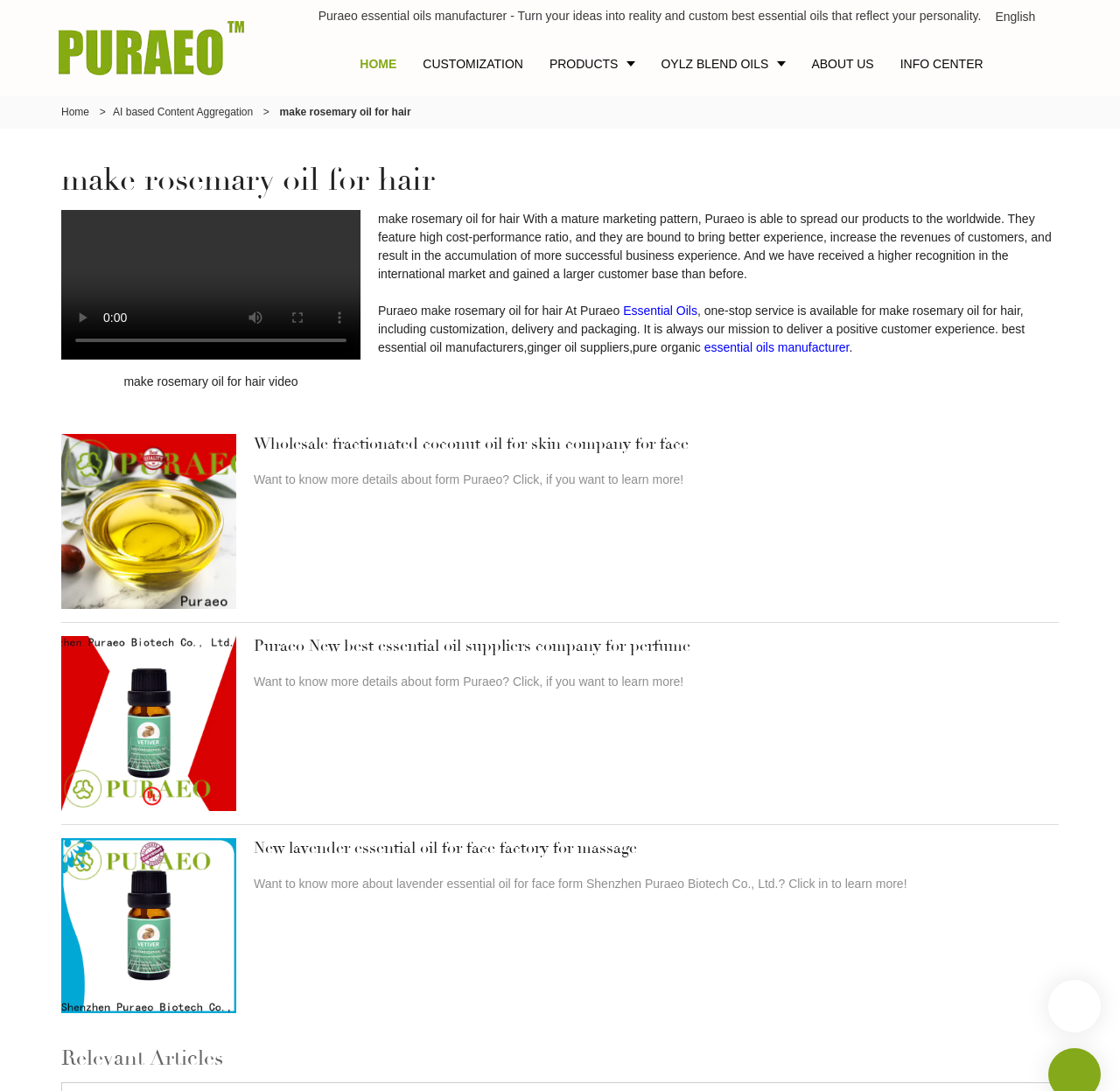Bounding box coordinates should be provided in the format (top-left x, top-left y, bottom-right x, bottom-right y) with all values between 0 and 1. Identify the bounding box for this UI element: essential oils manufacturer

[0.629, 0.312, 0.758, 0.325]